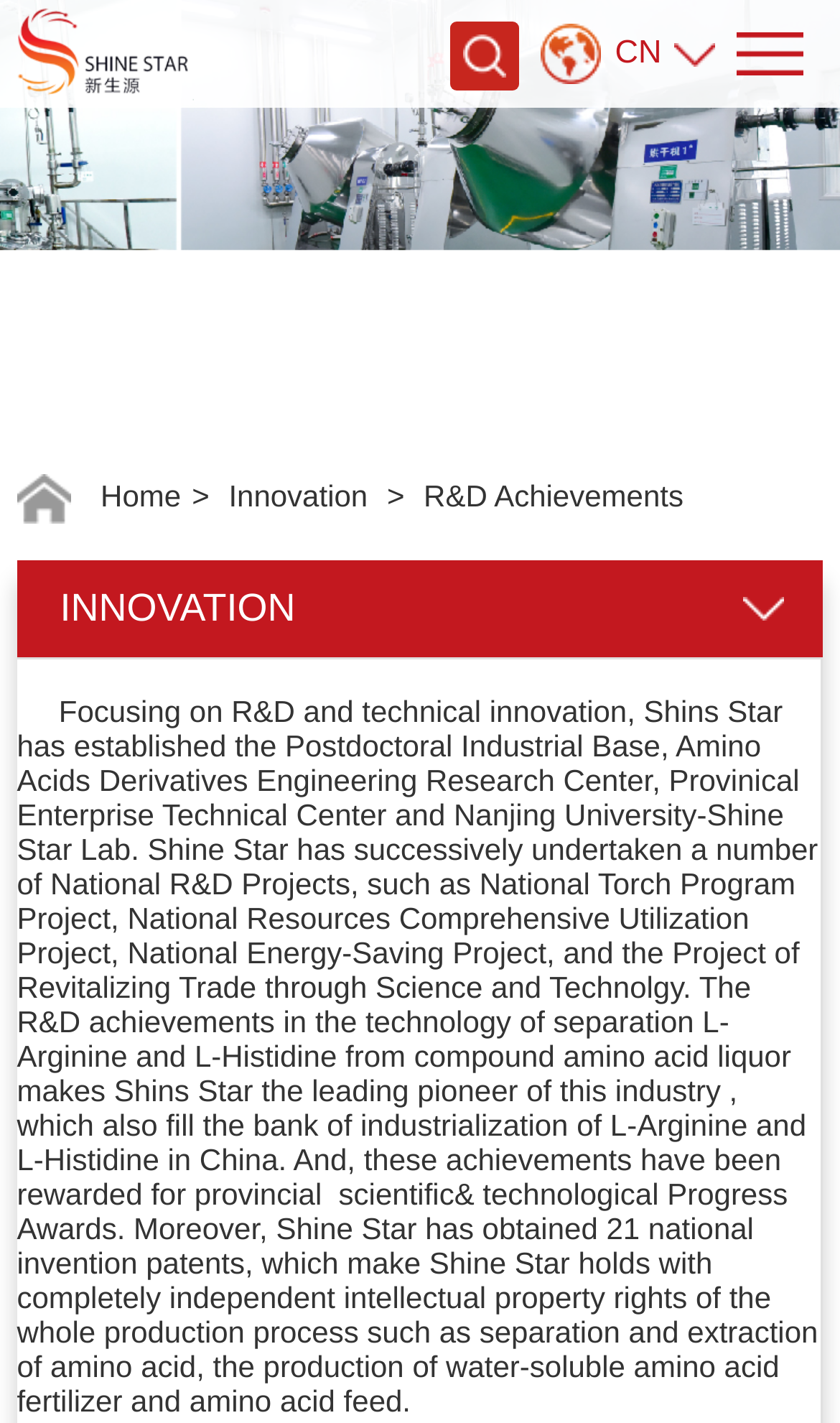Give an in-depth explanation of the webpage layout and content.

The webpage is titled "SHINE STAR" and appears to be a company website. At the top left corner, there is a link with no text, and an image is positioned to its right. Below these elements, a navigation menu is situated, consisting of three links: "Home", "Innovation", and another link with a ">" symbol. To the right of the navigation menu, a heading "R&D Achievements" is displayed.

Below the navigation menu, a prominent heading "INNOVATION" is centered. Underneath this heading, a large block of text describes the company's research and development achievements, including the establishment of various research centers, undertaking national projects, and obtaining invention patents. The text also highlights the company's pioneering work in the technology of separating amino acids and its intellectual property rights.